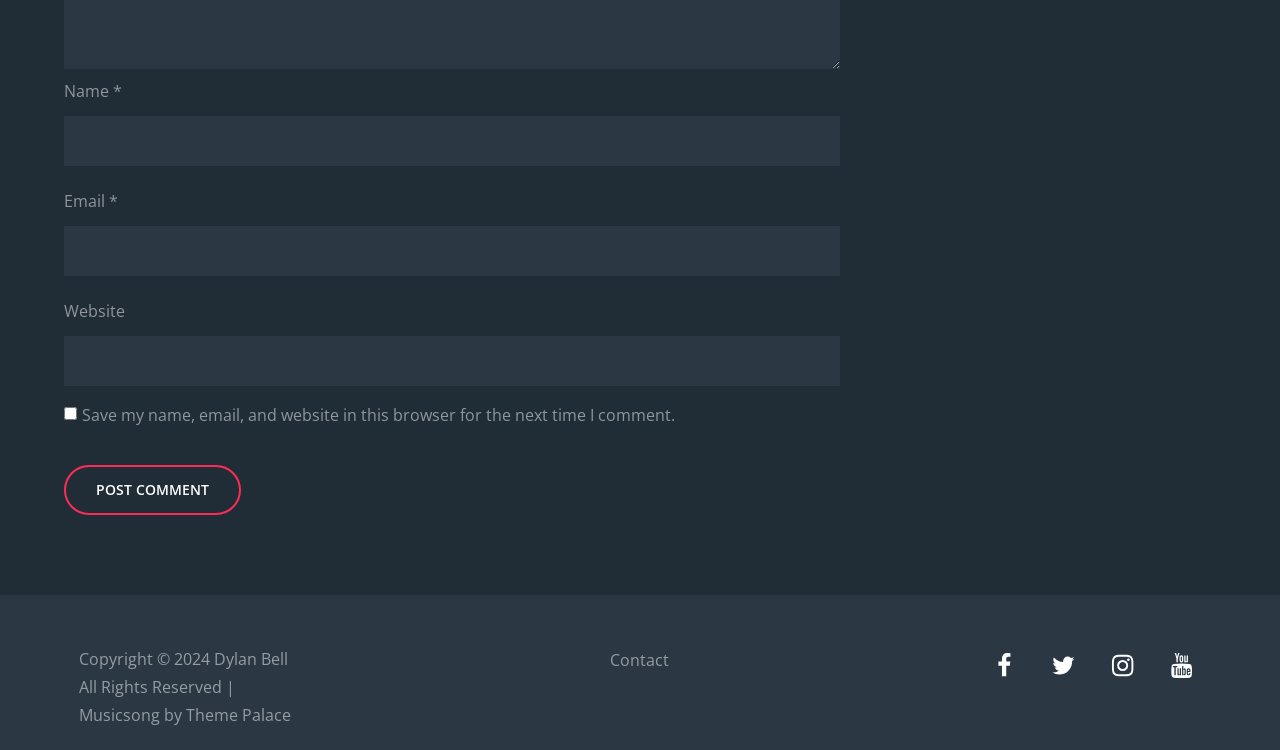Provide your answer to the question using just one word or phrase: What is the text on the button?

Post Comment